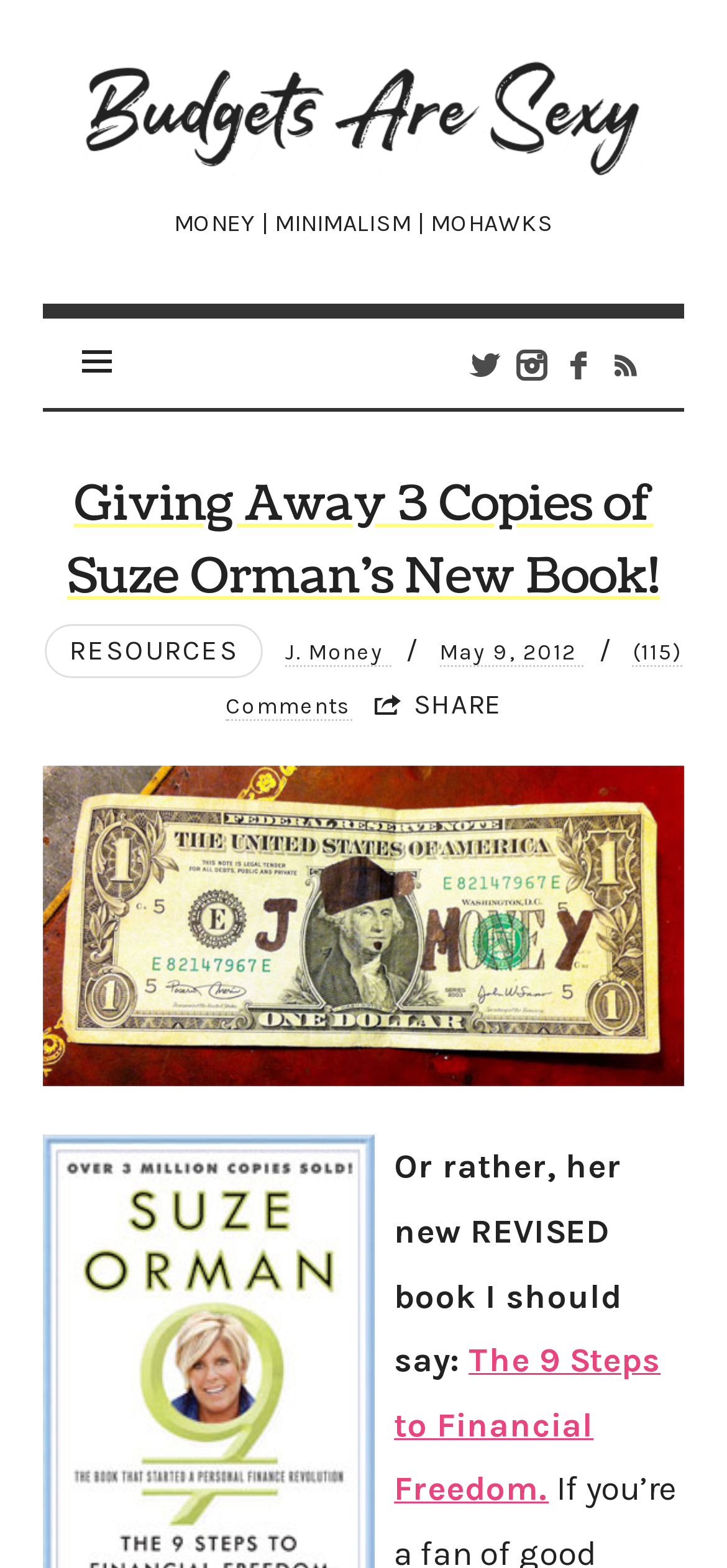Determine the bounding box coordinates for the UI element described. Format the coordinates as (top-left x, top-left y, bottom-right x, bottom-right y) and ensure all values are between 0 and 1. Element description: (115) Comments

[0.311, 0.407, 0.938, 0.46]